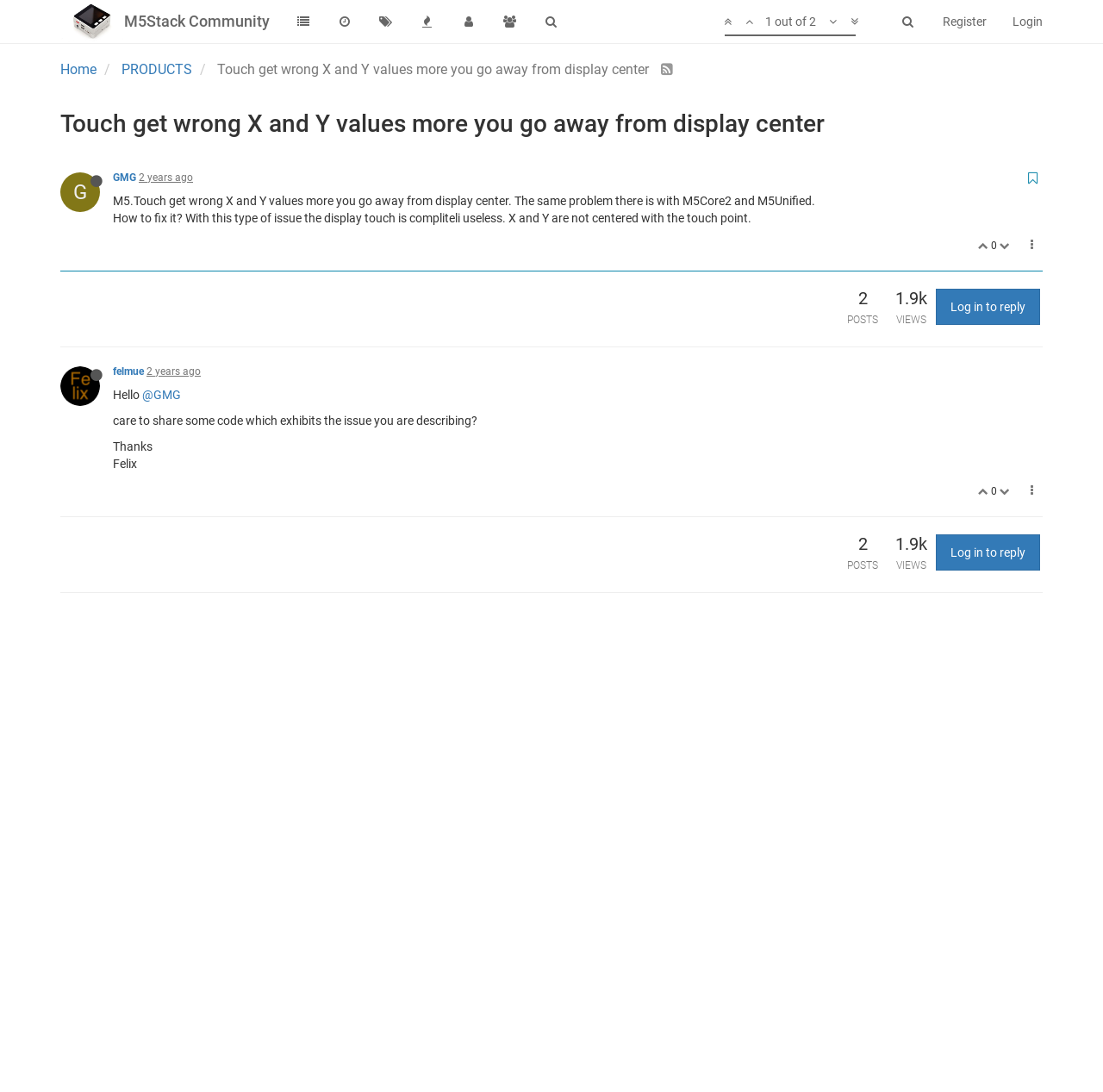Show the bounding box coordinates for the element that needs to be clicked to execute the following instruction: "Register an account". Provide the coordinates in the form of four float numbers between 0 and 1, i.e., [left, top, right, bottom].

[0.843, 0.0, 0.906, 0.039]